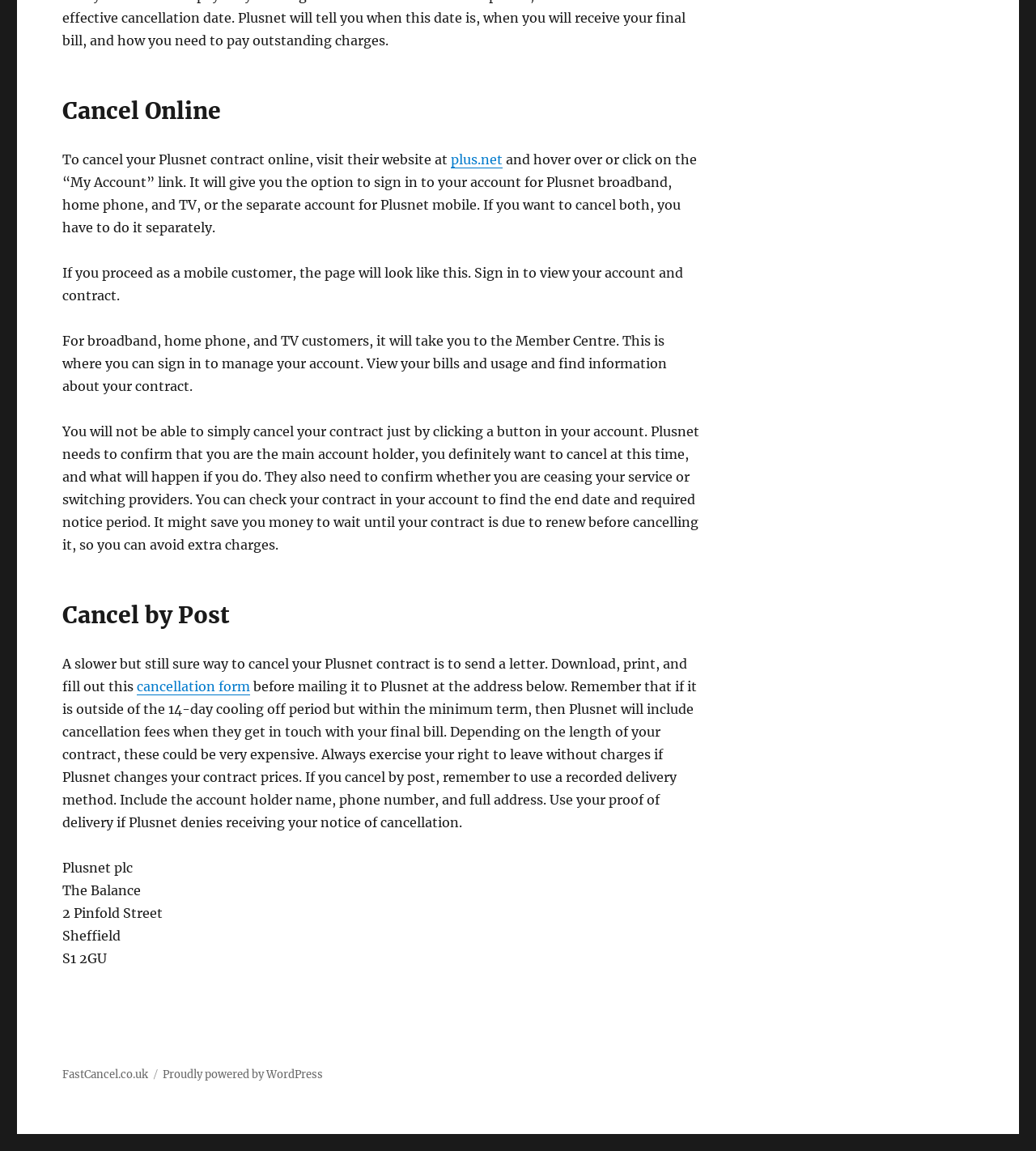What information should be included in the cancellation letter?
Refer to the image and give a detailed answer to the question.

According to the webpage, when cancelling by post, the letter should include the account holder name, phone number, and full address, and it is recommended to use a recorded delivery method.